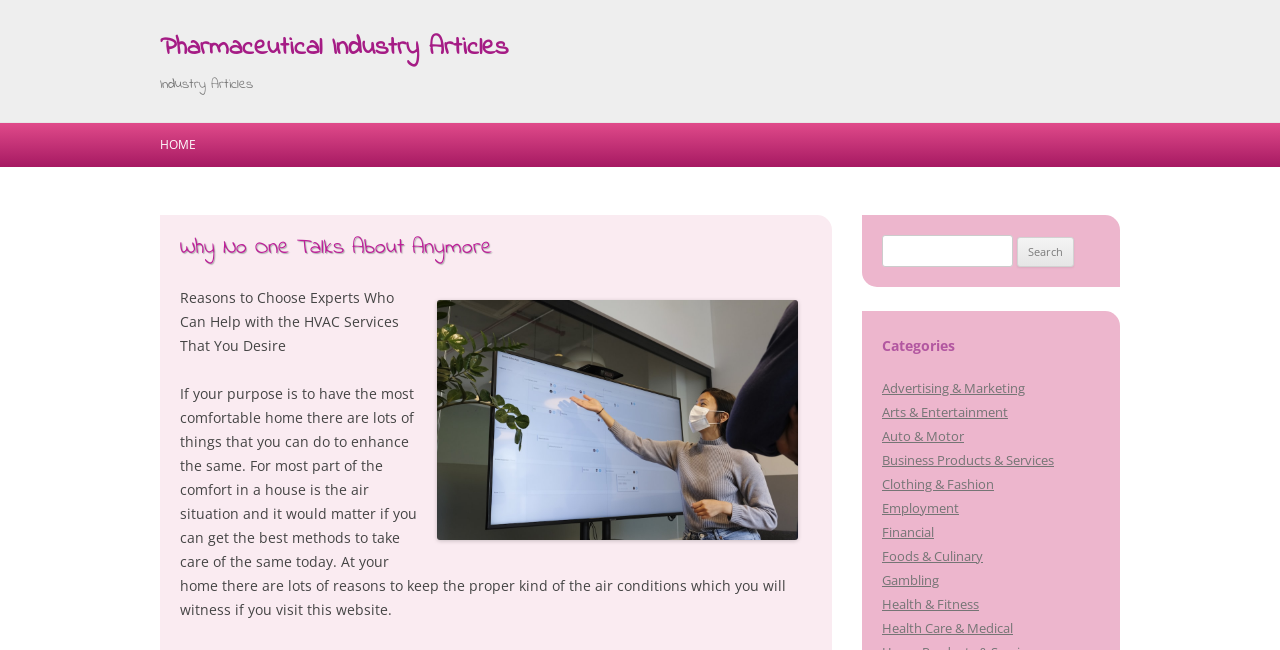What is above the search bar?
Look at the image and provide a detailed response to the question.

I determined the answer by analyzing the bounding box coordinates of the elements. The search bar has a y1 coordinate of 0.362, and the header has a y1 coordinate of 0.362 as well, which means they are at the same vertical position. Since the header's y2 coordinate is smaller than the search bar's y2 coordinate, it must be above the search bar.